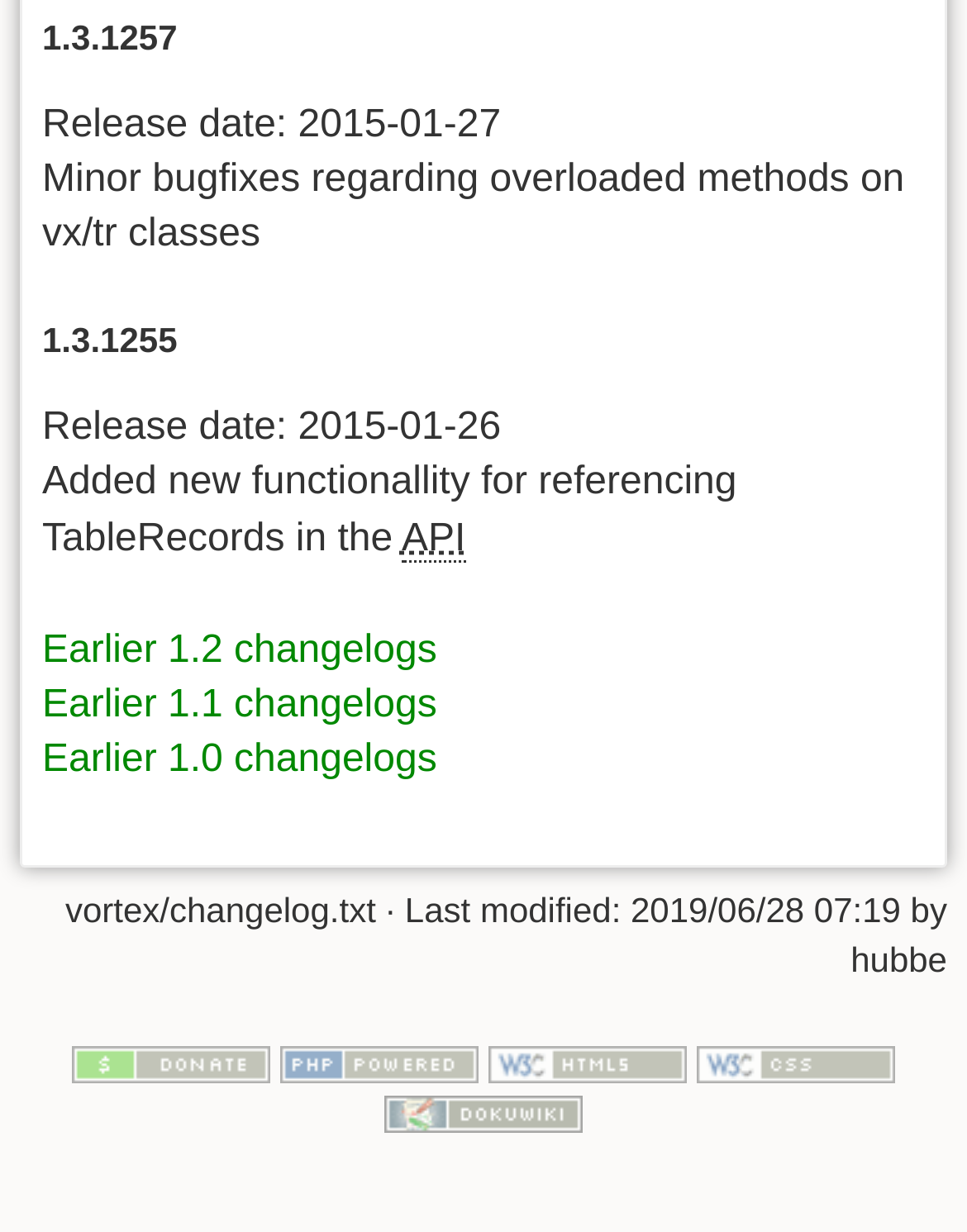Please locate the bounding box coordinates of the element that should be clicked to achieve the given instruction: "View earlier 1.0 changelogs".

[0.044, 0.6, 0.452, 0.634]